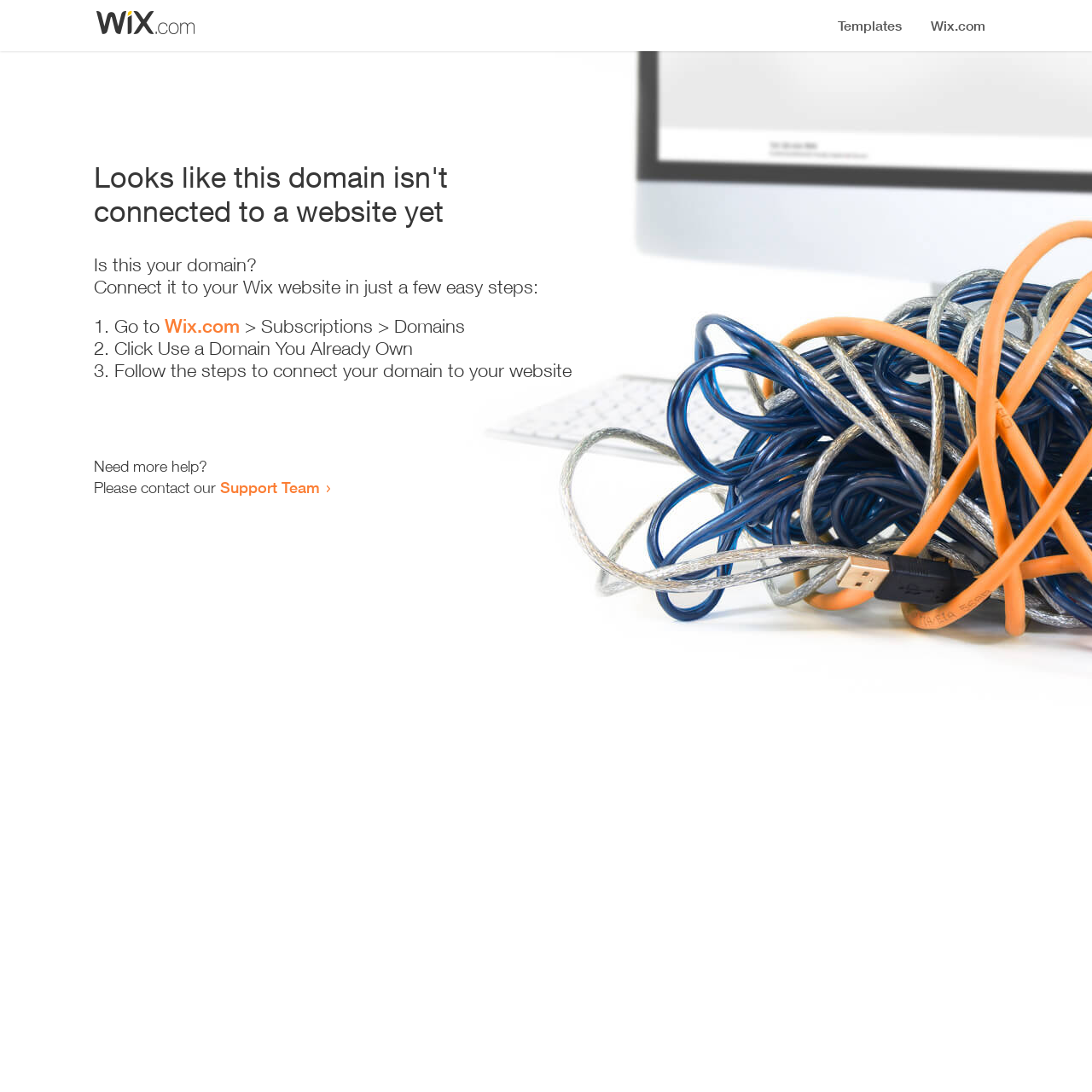What is the current status of the domain?
Answer the question with a detailed and thorough explanation.

Based on the heading 'Looks like this domain isn't connected to a website yet', it is clear that the domain is not currently connected to a website.